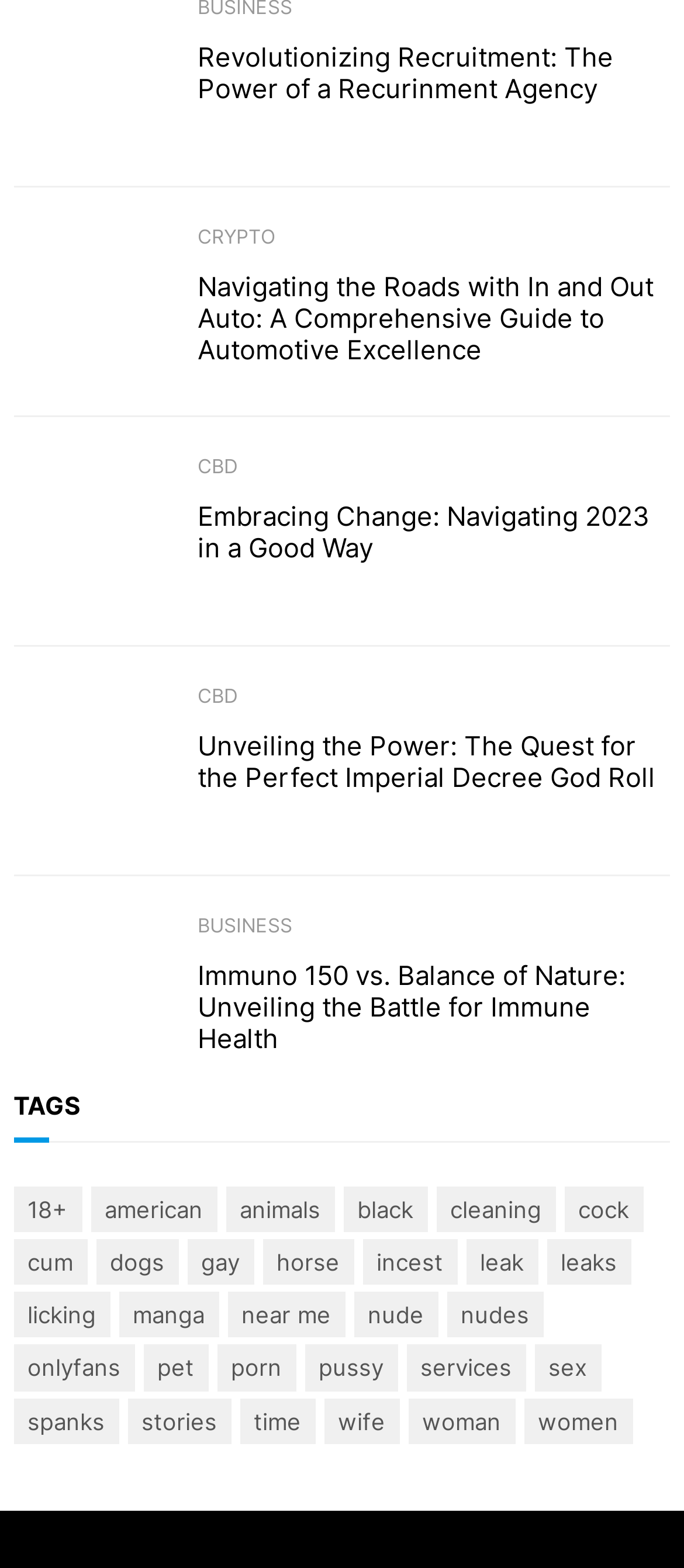Locate the bounding box coordinates of the clickable region necessary to complete the following instruction: "Click on the link 'Revolutionizing Recruitment: The Power of a Recurinment Agency'". Provide the coordinates in the format of four float numbers between 0 and 1, i.e., [left, top, right, bottom].

[0.289, 0.026, 0.98, 0.067]